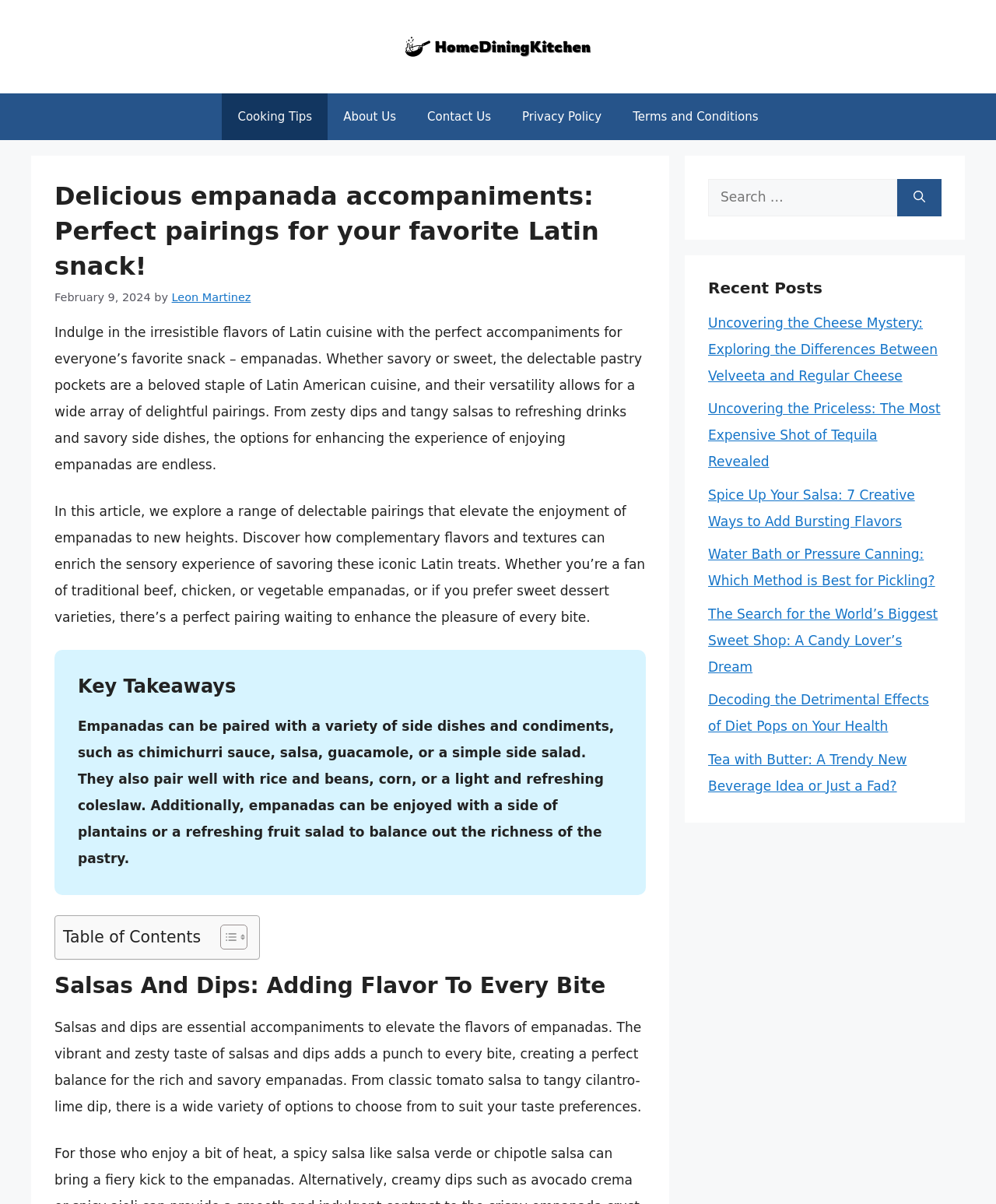Please identify the bounding box coordinates of the element that needs to be clicked to perform the following instruction: "Search for something".

None